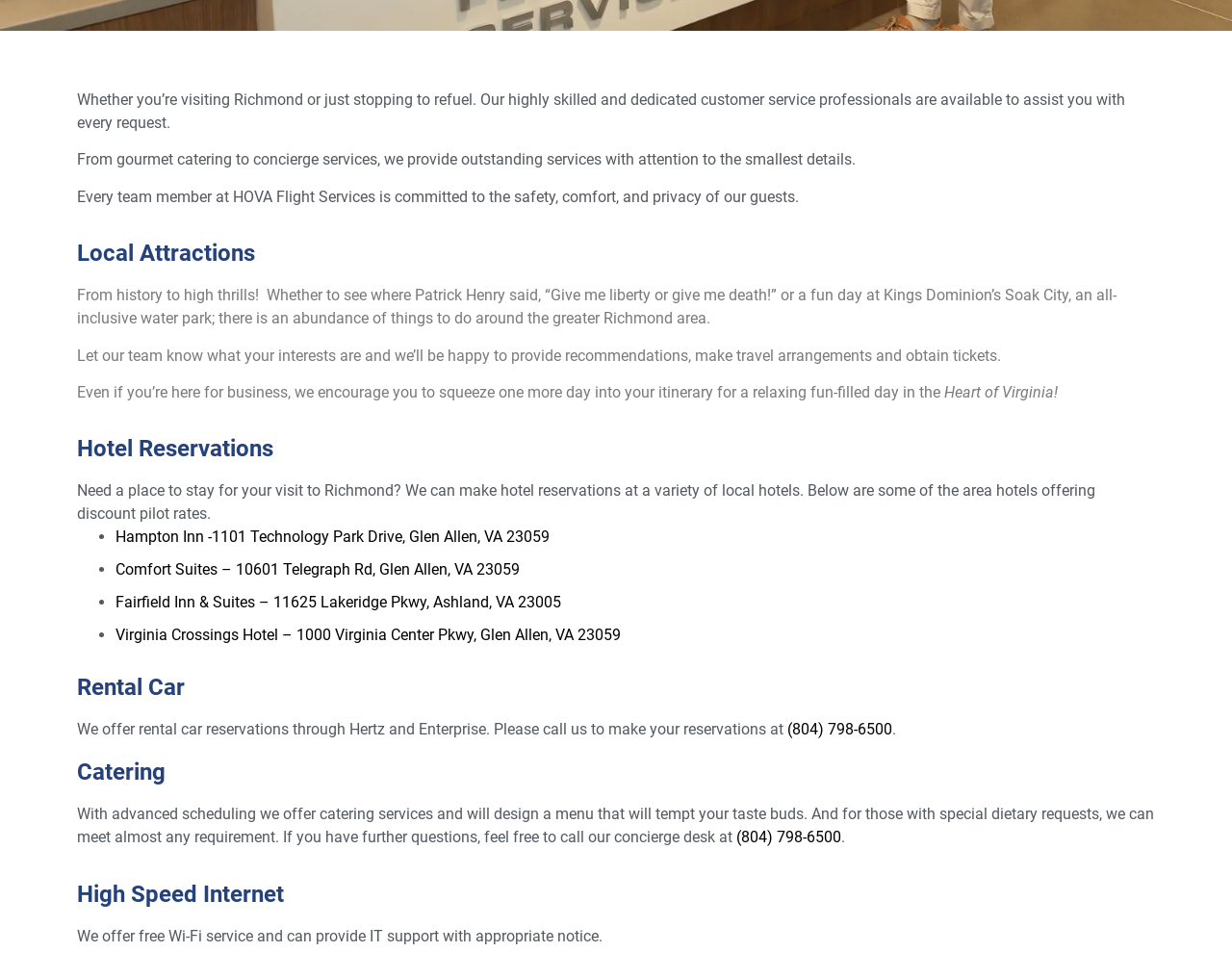Provide the bounding box coordinates of the HTML element described as: "(804) 798-6500". The bounding box coordinates should be four float numbers between 0 and 1, i.e., [left, top, right, bottom].

[0.639, 0.737, 0.724, 0.755]